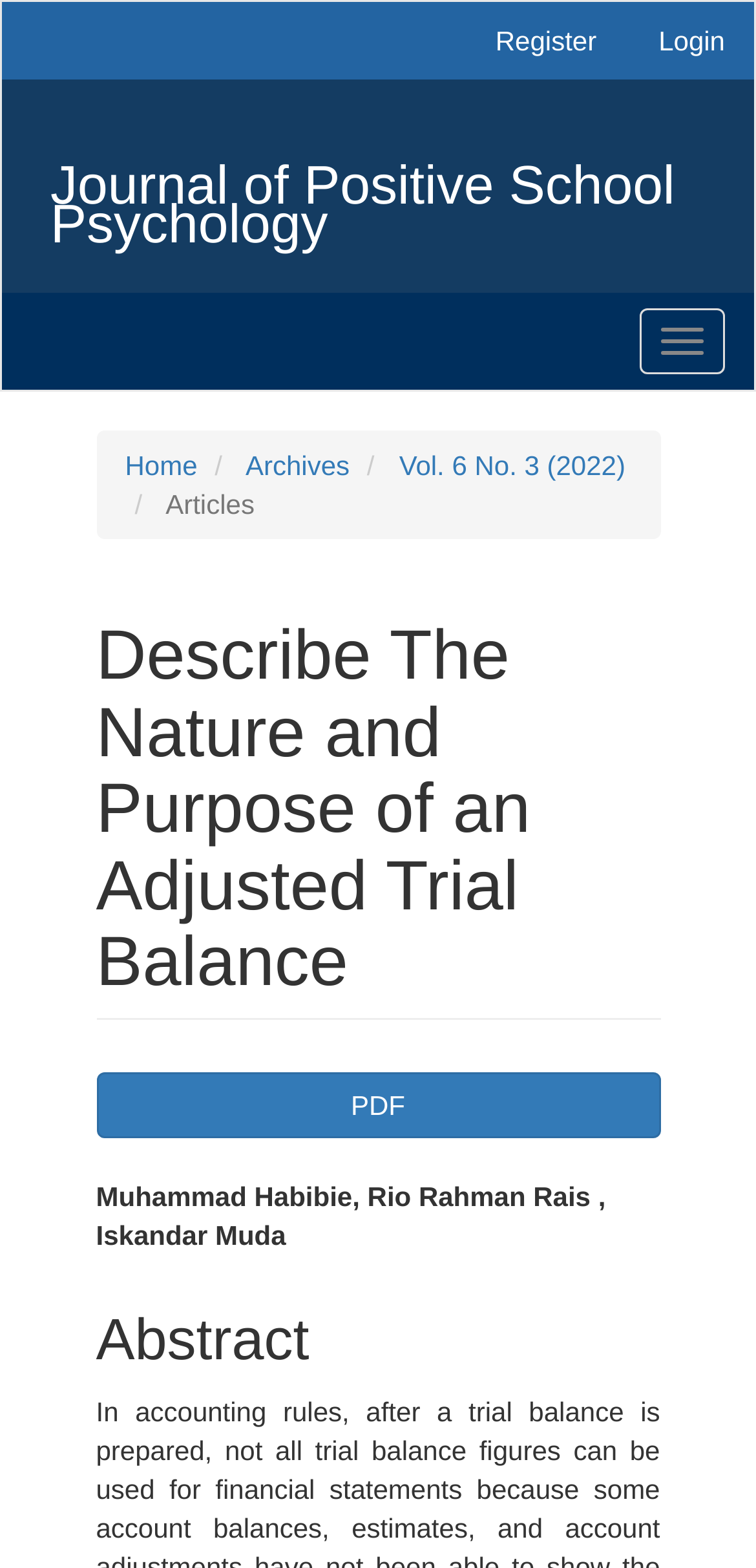How many sections are there in the article?
Please look at the screenshot and answer using one word or phrase.

3